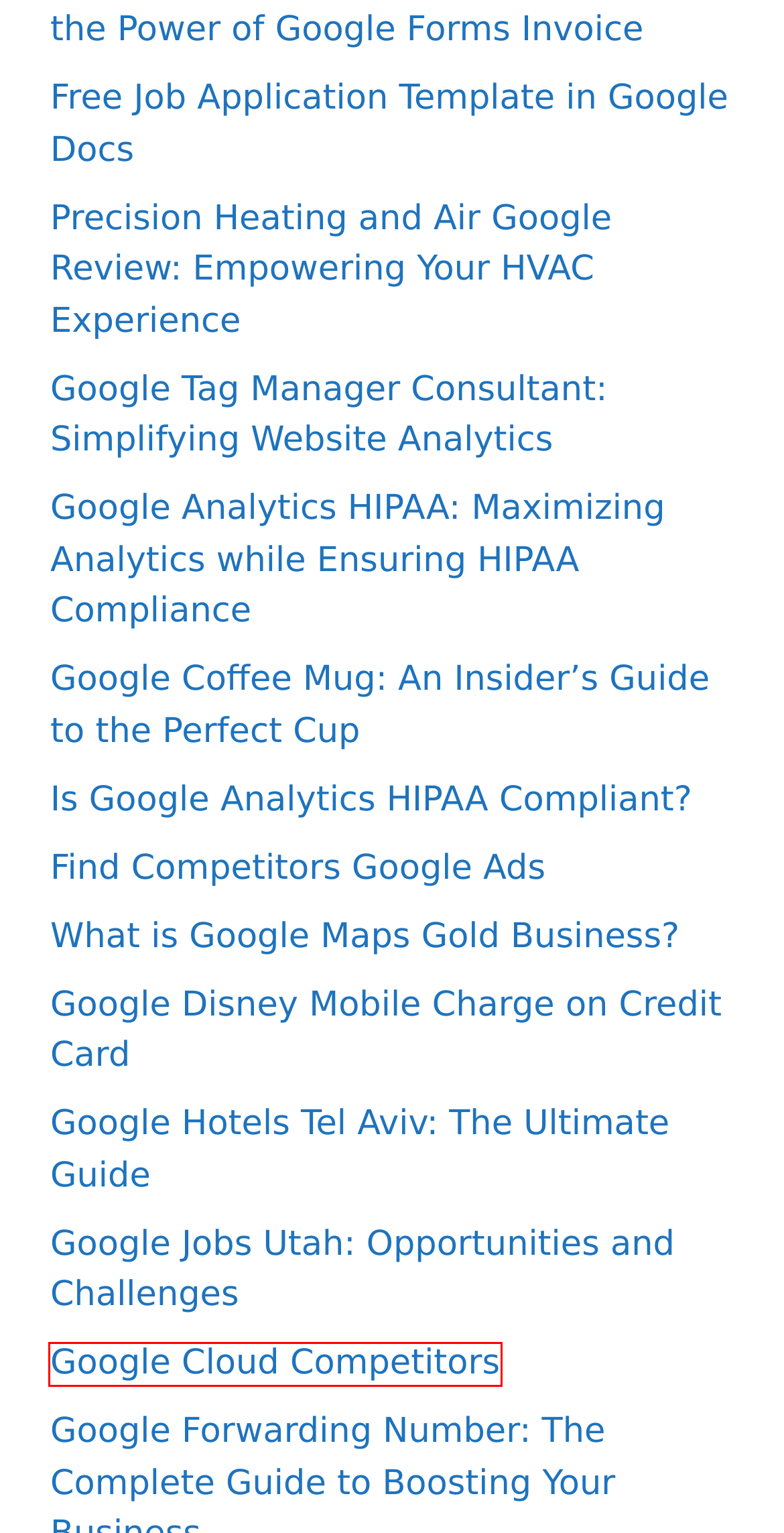You have a screenshot of a webpage with a red bounding box around a UI element. Determine which webpage description best matches the new webpage that results from clicking the element in the bounding box. Here are the candidates:
A. Google Cloud Competitors | Technical Guide
B. Precision Heating and Air Google Review: Empowering Your HVAC Experience | Technical Guide
C. Is Google Analytics HIPAA Compliant? | Technical Guide
D. Free Job Application Template in Google Docs | Technical Guide
E. Google Jobs Utah: Opportunities and Challenges | Technical Guide
F. Google Analytics HIPAA: Maximizing Analytics while Ensuring HIPAA Compliance | Technical Guide
G. Google Coffee Mug: An Insider's Guide to the Perfect Cup | Technical Guide
H. Google Disney Mobile Charge on Credit Card | Technical Guide

A